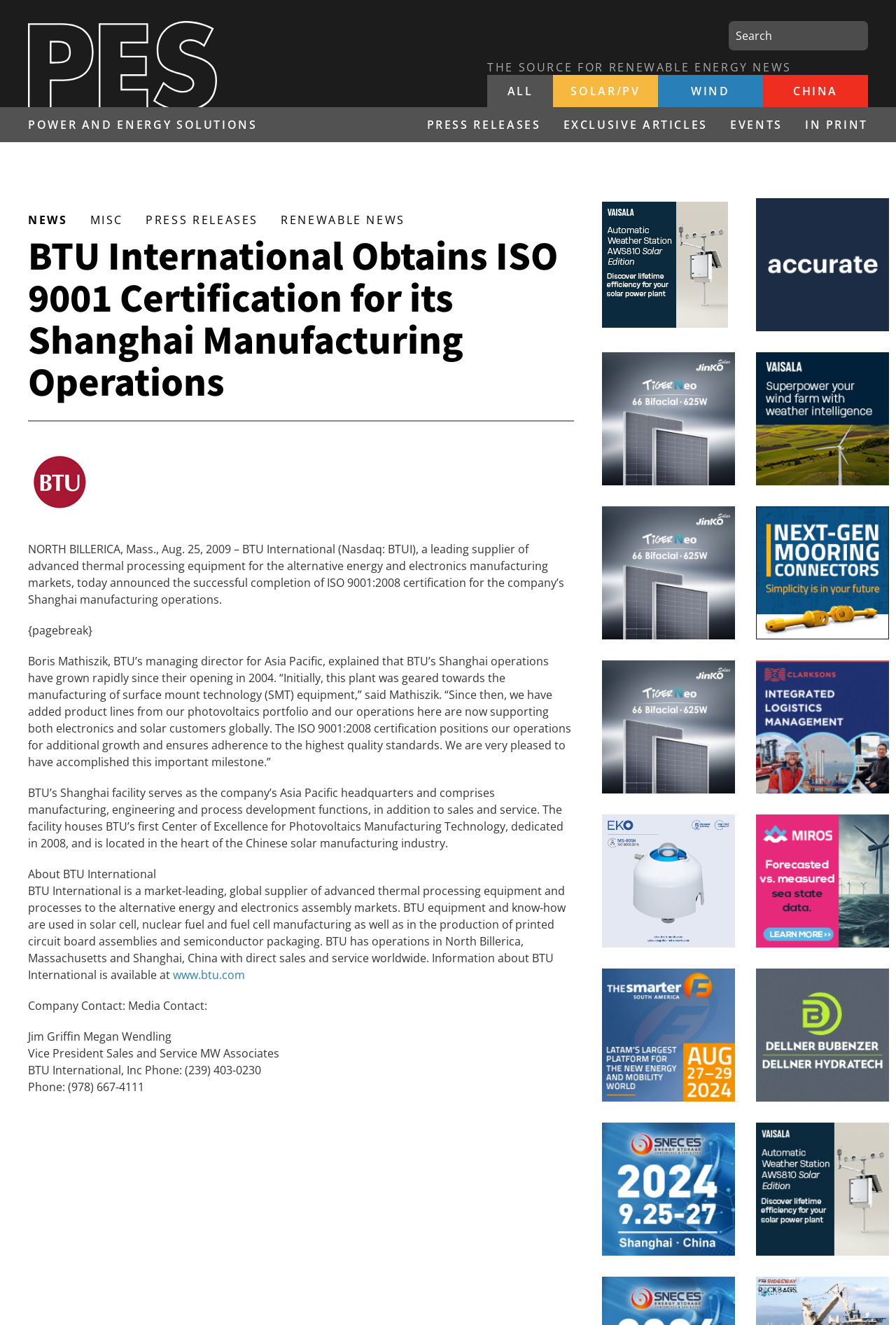Please locate the bounding box coordinates of the element that should be clicked to complete the given instruction: "Read the news article".

[0.031, 0.176, 0.641, 0.85]